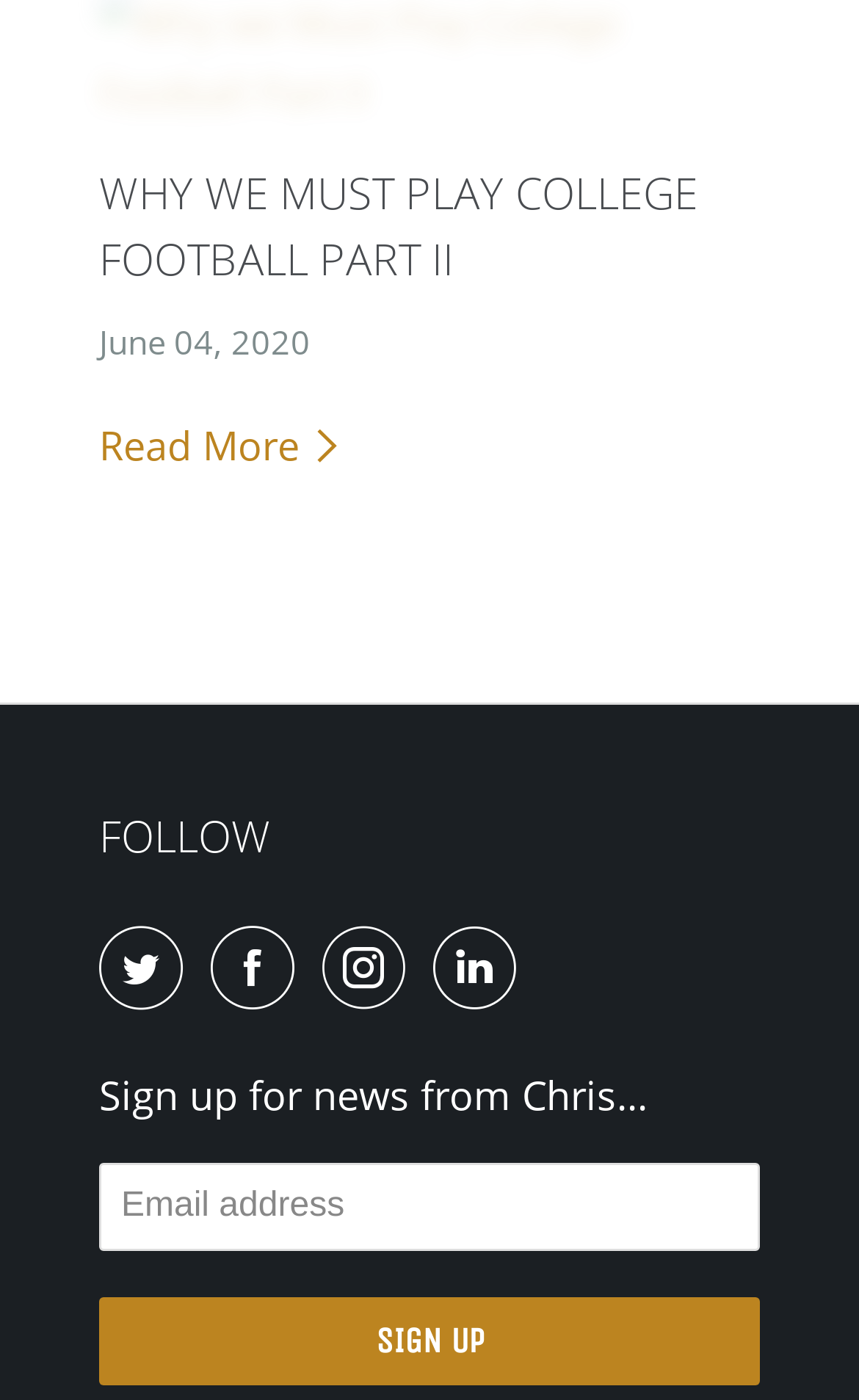Use the information in the screenshot to answer the question comprehensively: What is the topic of the article?

I determined the topic of the article by looking at the main heading 'WHY WE MUST PLAY COLLEGE FOOTBALL PART II' which suggests that the article is about the importance of playing college football.